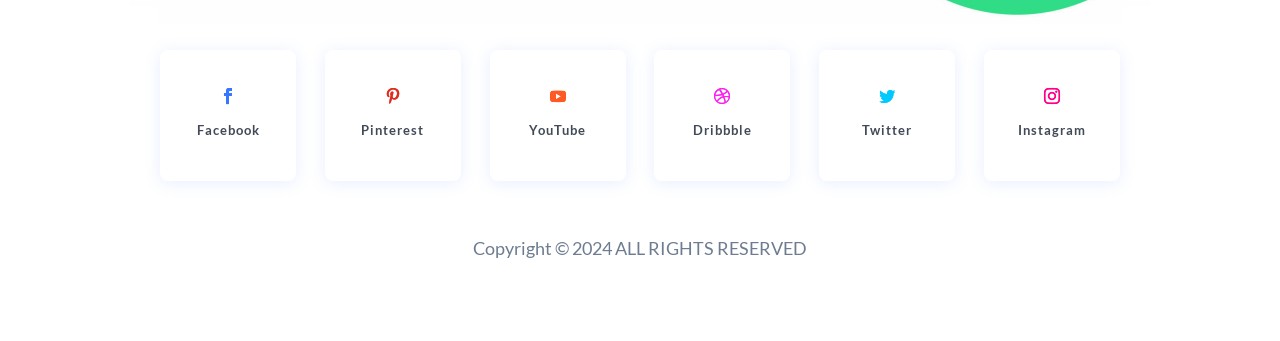What year is the copyright reserved?
Based on the image, answer the question with a single word or brief phrase.

2024